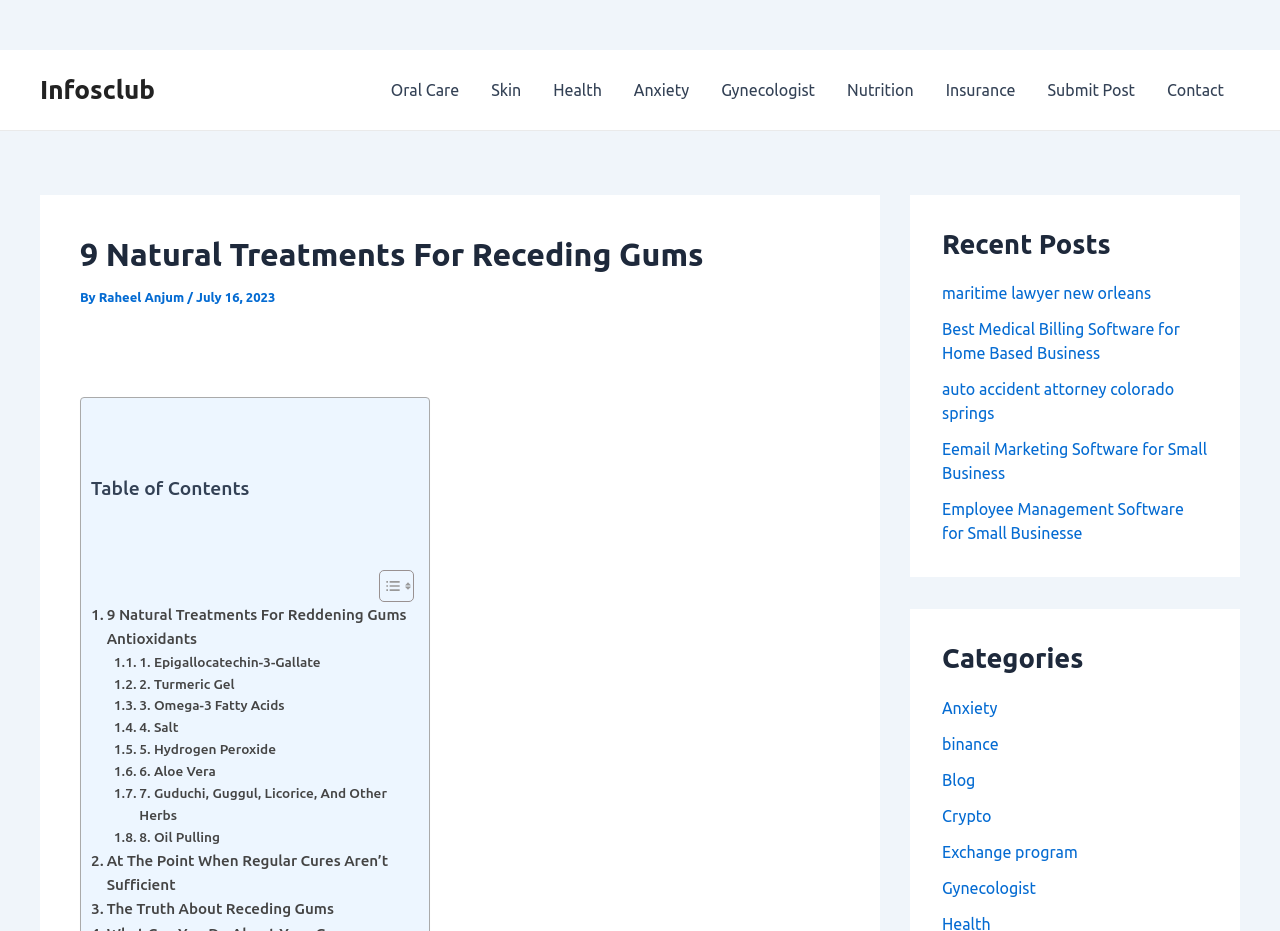Please specify the bounding box coordinates in the format (top-left x, top-left y, bottom-right x, bottom-right y), with all values as floating point numbers between 0 and 1. Identify the bounding box of the UI element described by: Blog

[0.736, 0.828, 0.762, 0.847]